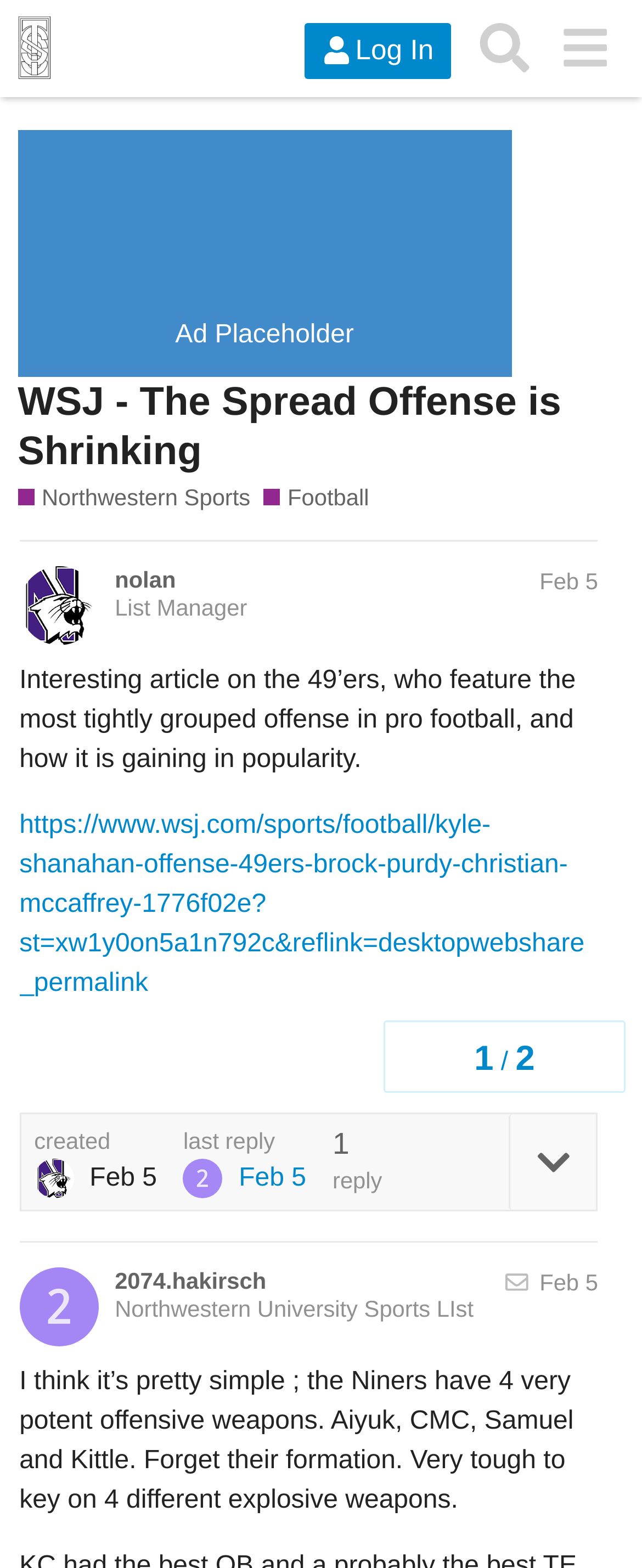Create an in-depth description of the webpage, covering main sections.

This webpage appears to be a sports forum or discussion board, specifically focused on Northwestern University sports. At the top, there is a header section with links to "NU Sports List", a "Log In" button, a "Search" button, and a "menu" button. Below this, there is a large heading that reads "WSJ - The Spread Offense is Shrinking". 

To the right of this heading, there is an "Ad Placeholder" section. Below the heading, there are links to "Northwestern Sports" and "Football", with a brief description of each category. 

The main content of the page is a discussion thread, with the first post by "nolan" on February 5. The post includes a heading with the user's name and date, followed by a brief summary of an article about the 49ers' offense, and a link to the article. Below this, there are buttons to "like this post", "copy a link to this post to clipboard", and a button with an image. 

To the right of the post, there is information about when the post was created and when the last reply was made. Below the post, there is a reply by "2074.hakirsch" on February 5, which includes a brief comment about the 49ers' offense. The reply also includes information about when it was posted and when the last reply was made.